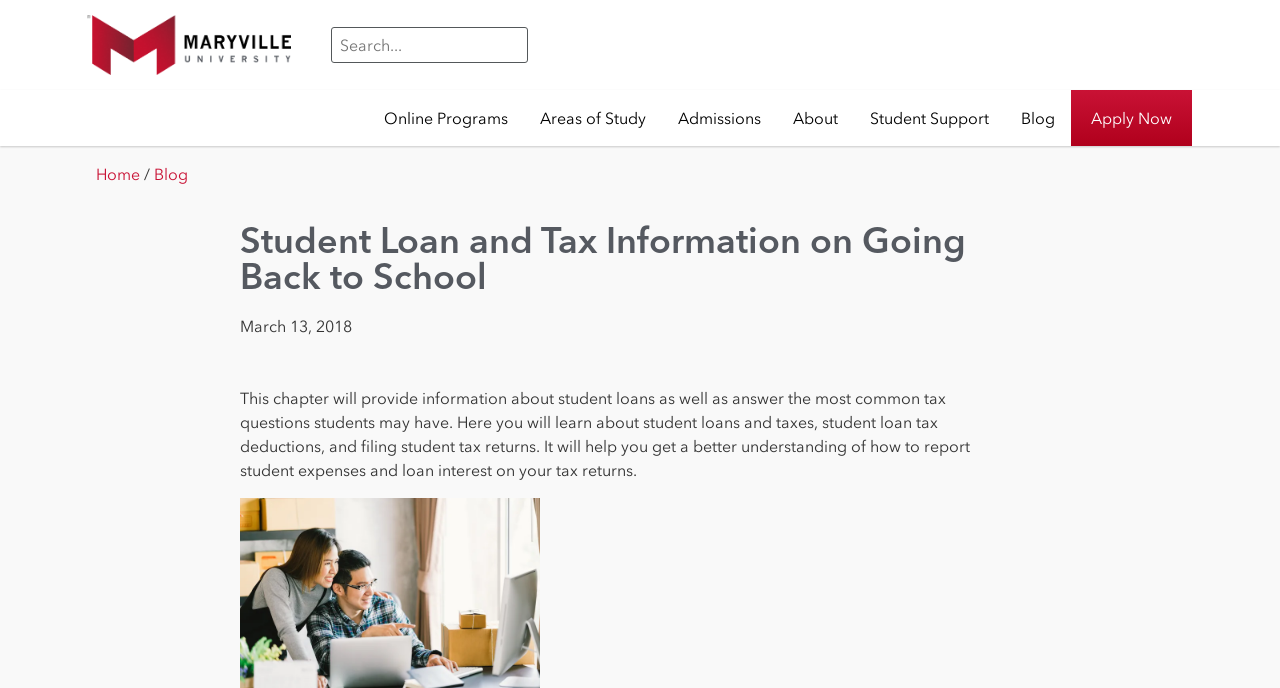Find the bounding box coordinates of the clickable element required to execute the following instruction: "Search for a topic". Provide the coordinates as four float numbers between 0 and 1, i.e., [left, top, right, bottom].

[0.259, 0.039, 0.413, 0.092]